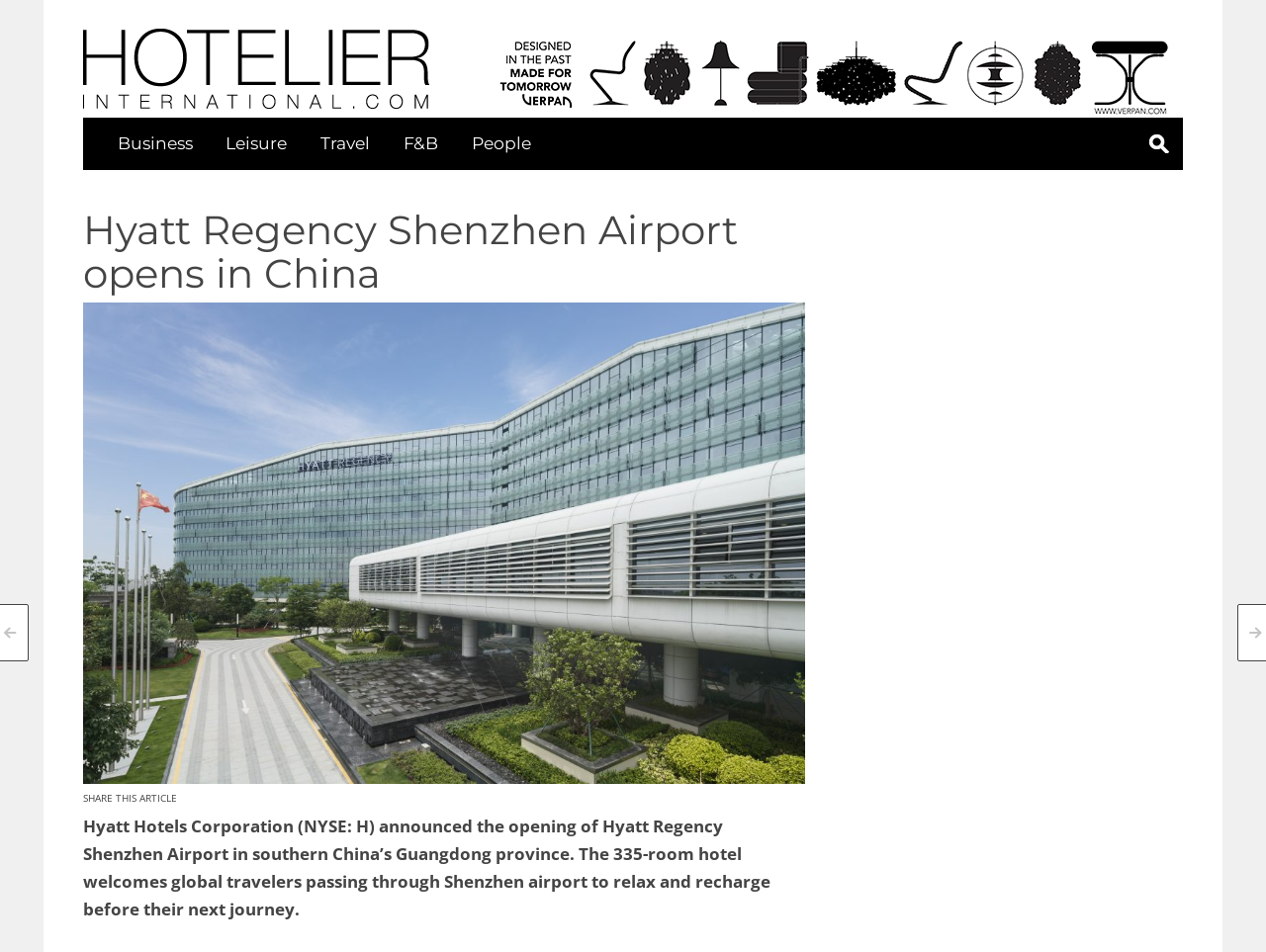What is the last element on the page?
From the screenshot, provide a brief answer in one word or phrase.

StaticText